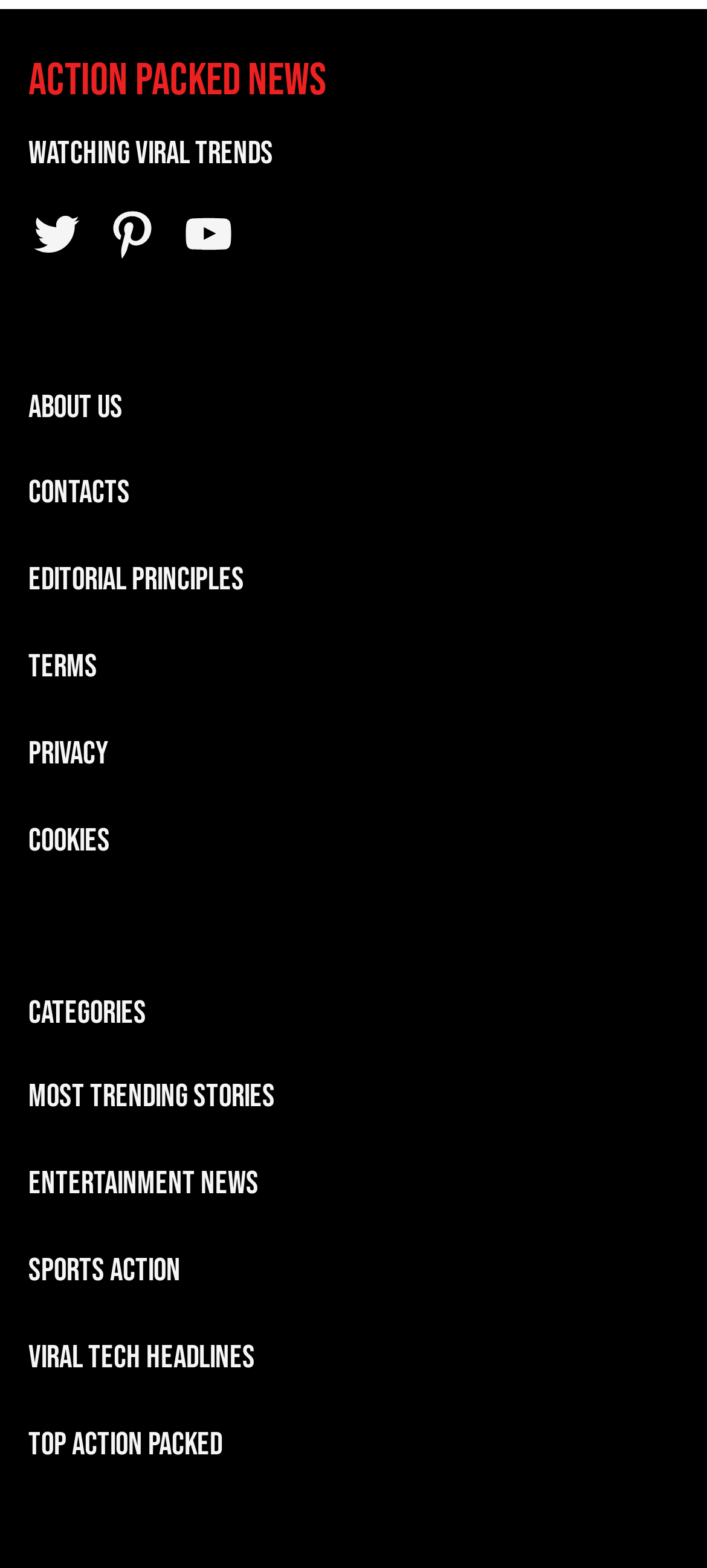Please identify the bounding box coordinates of the element's region that I should click in order to complete the following instruction: "View Most Trending Stories". The bounding box coordinates consist of four float numbers between 0 and 1, i.e., [left, top, right, bottom].

[0.04, 0.684, 0.389, 0.739]